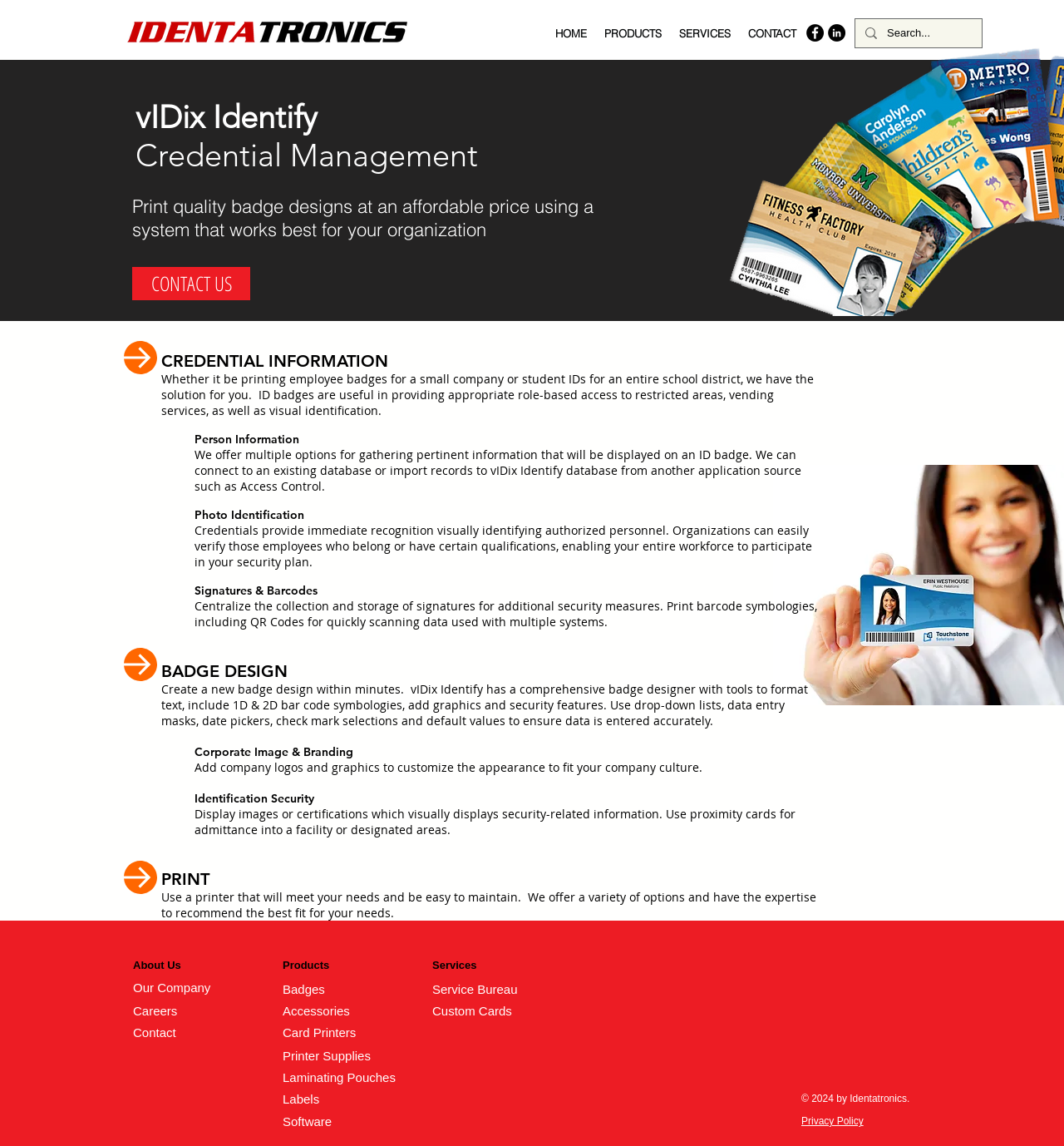Generate a thorough explanation of the webpage's elements.

The webpage is about Credential Software, specifically Identatronics, an Illinois-based company. At the top, there is a navigation bar with links to HOME, PRODUCTS, SERVICES, and CONTACT. Below the navigation bar, there is a logo of Identatronics, a transparent PNG image. To the right of the logo, there is a social bar with links to Facebook and LinkedIn.

On the main content area, there are three headings: vIDix Identify, Credential Management, and a description of the company's service, which is about printing quality badge designs at an affordable price. Below these headings, there is a call-to-action link to CONTACT US.

The main content is divided into sections, each with a heading and descriptive text. The sections include CREDENTIAL INFORMATION, Person Information, Photo Identification, Signatures & Barcodes, BADGE DESIGN, Corporate Image & Branding, Identification Security, and PRINT. Each section provides information about the company's services and features.

At the bottom of the page, there are links to About Us, Our Company, Careers, Contact, Products, Badges, Accessories, Services, Service Bureau, Custom Cards, Card Printers, Printer Supplies, Laminating Pouches, Labels, and Software. There is also a copyright notice and a link to the Privacy Policy.

Throughout the page, there are no images other than the logo, social media icons, and a search icon. The layout is clean and organized, with clear headings and concise text.